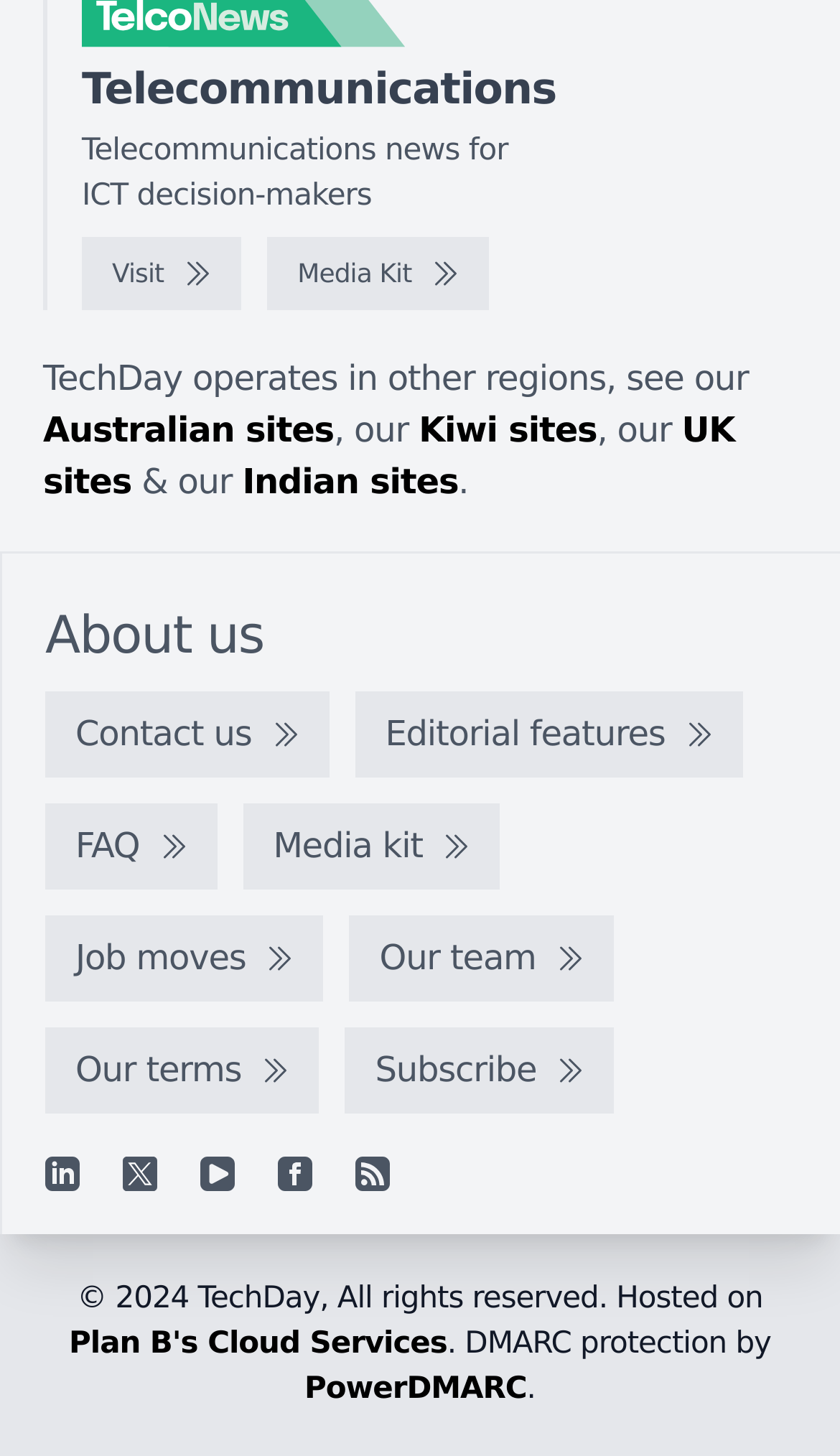Give a short answer to this question using one word or a phrase:
How many social media links are available?

5